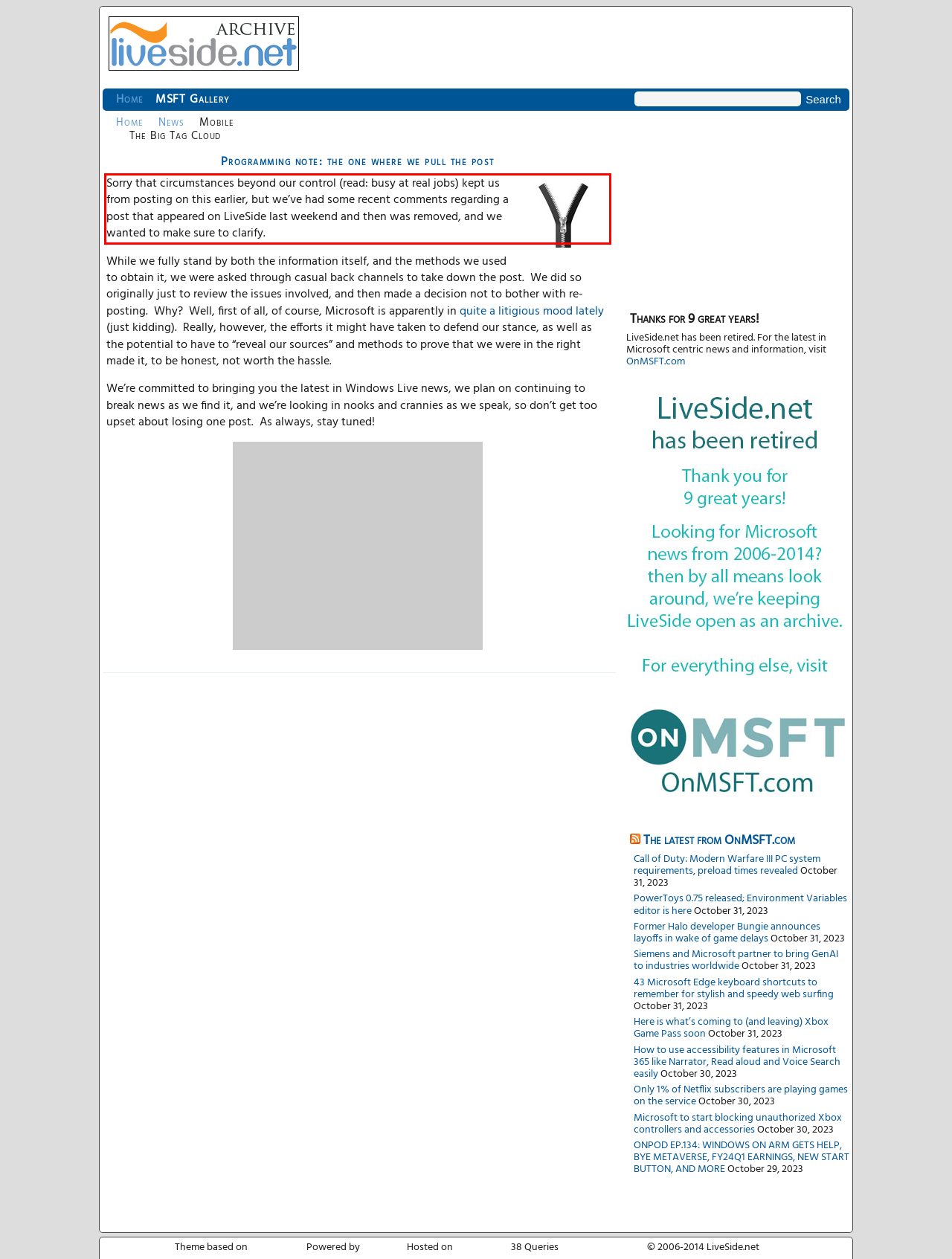You are provided with a screenshot of a webpage featuring a red rectangle bounding box. Extract the text content within this red bounding box using OCR.

Sorry that circumstances beyond our control (read: busy at real jobs) kept us from posting on this earlier, but we’ve had some recent comments regarding a post that appeared on LiveSide last weekend and then was removed, and we wanted to make sure to clarify.